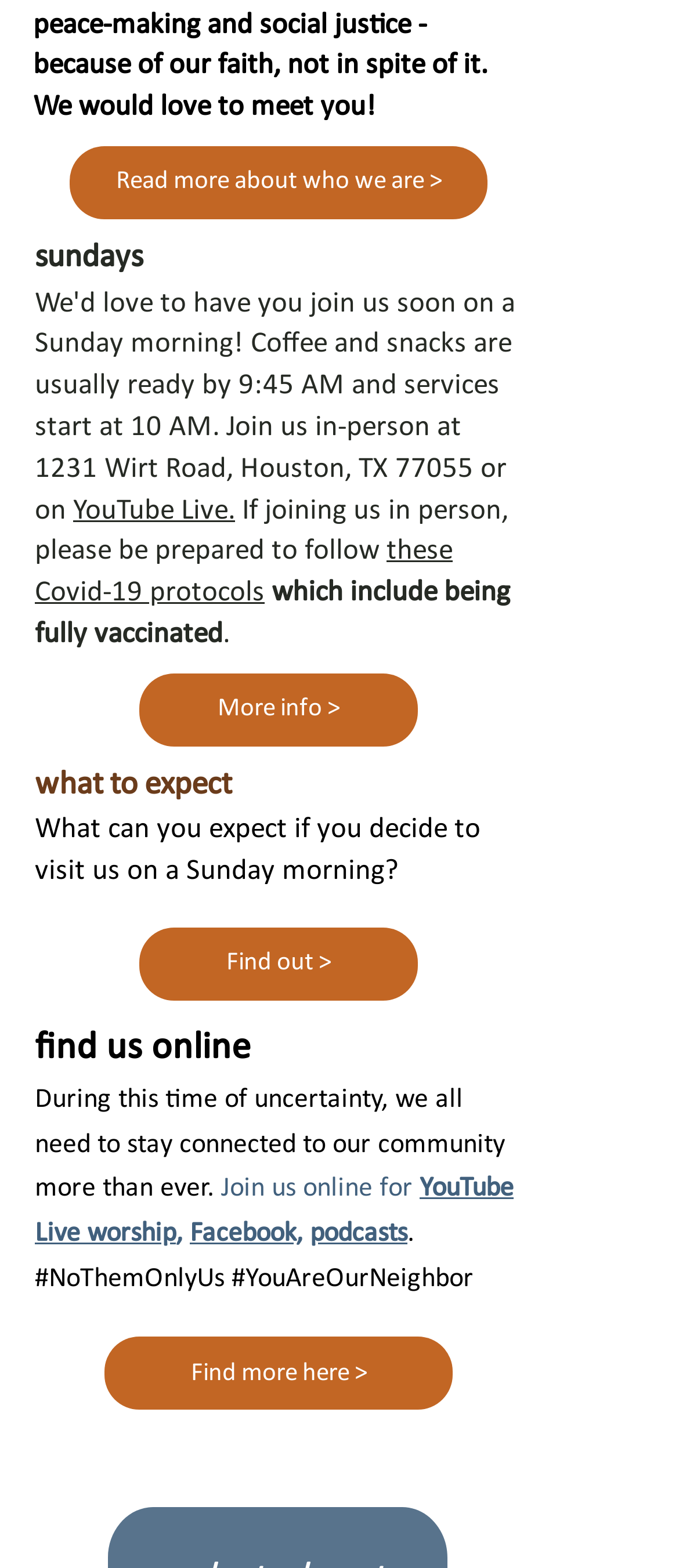What can be expected when visiting on a Sunday morning?
Please respond to the question with a detailed and well-explained answer.

I found a link 'Find out >' which suggests that more information can be found about what to expect when visiting on a Sunday morning, but the exact information is not provided on this webpage.